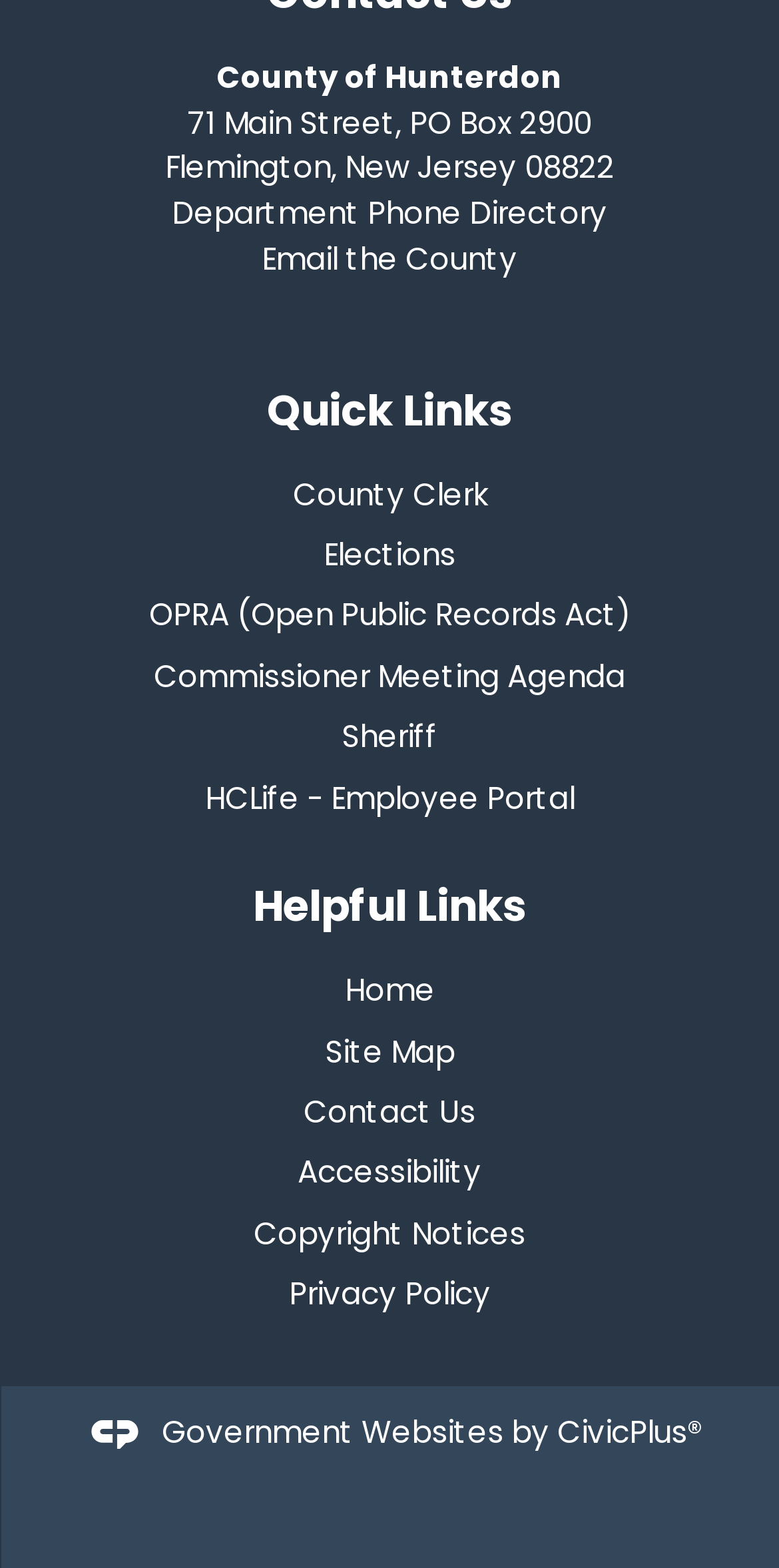Given the element description Site Map, predict the bounding box coordinates for the UI element in the webpage screenshot. The format should be (top-left x, top-left y, bottom-right x, bottom-right y), and the values should be between 0 and 1.

[0.417, 0.657, 0.583, 0.683]